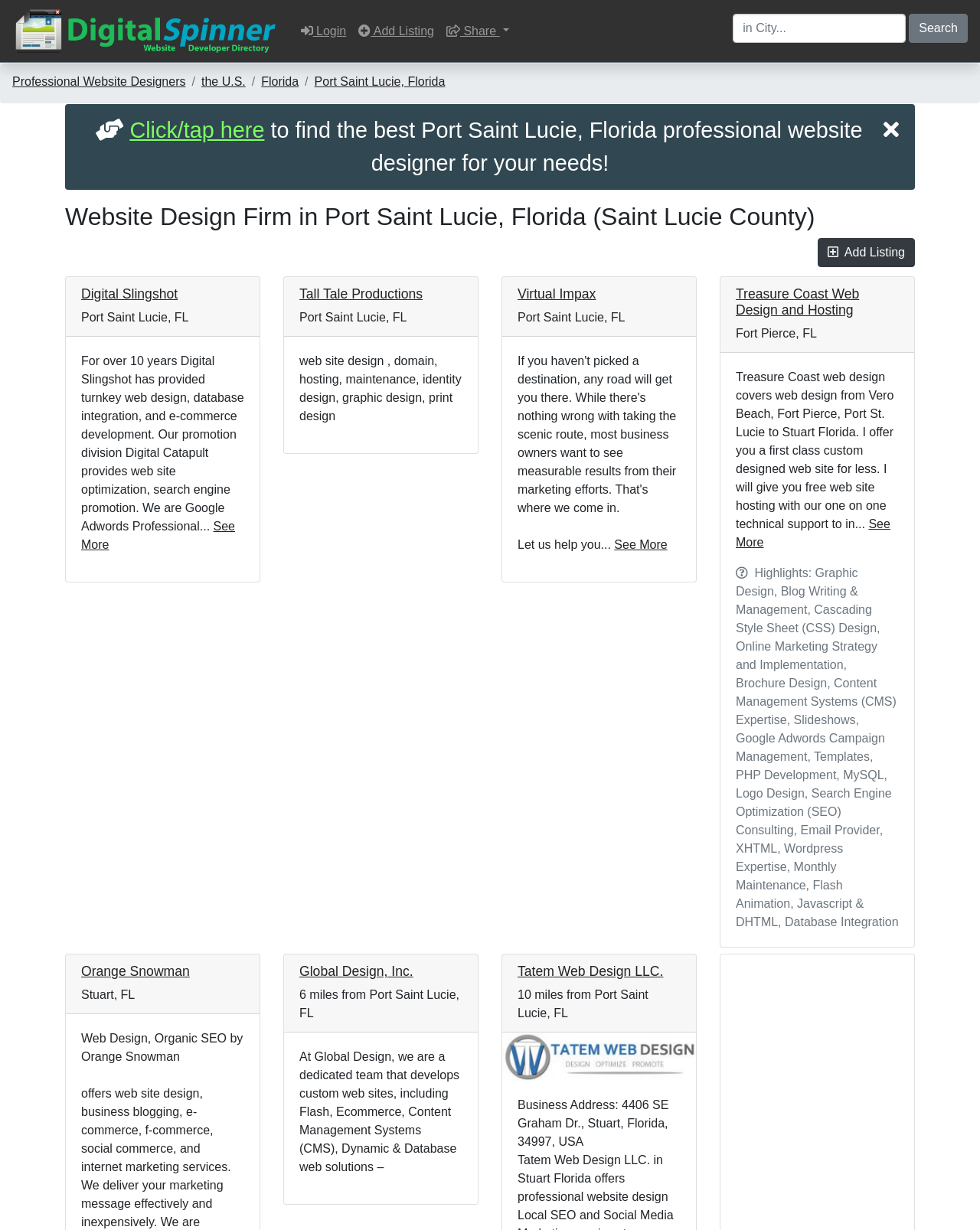Please find the bounding box for the following UI element description. Provide the coordinates in (top-left x, top-left y, bottom-right x, bottom-right y) format, with values between 0 and 1: Professional Website Designers

[0.012, 0.061, 0.189, 0.072]